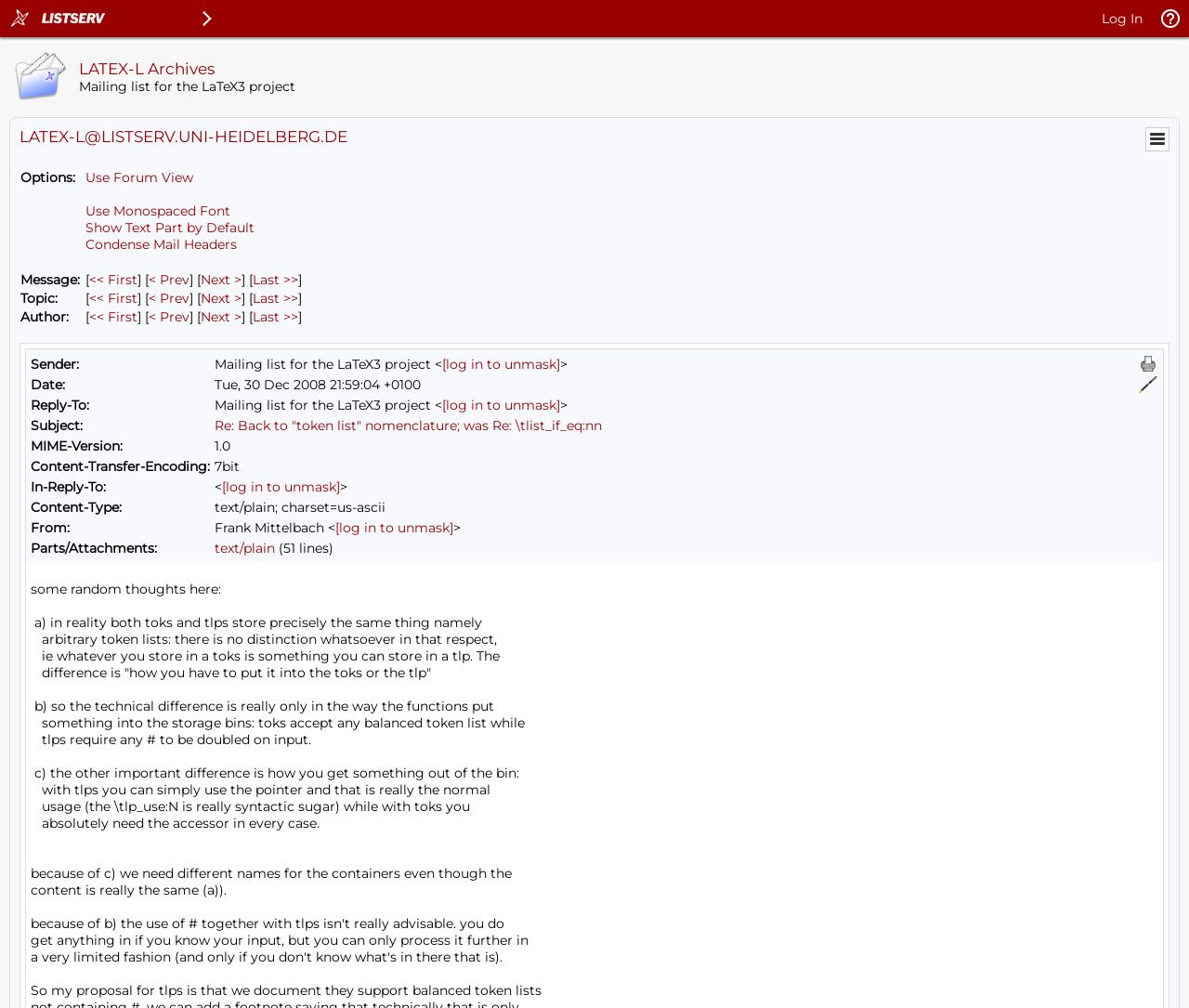Determine the bounding box coordinates for the clickable element required to fulfill the instruction: "View LATEX-L Archives". Provide the coordinates as four float numbers between 0 and 1, i.e., [left, top, right, bottom].

[0.066, 0.059, 0.991, 0.077]